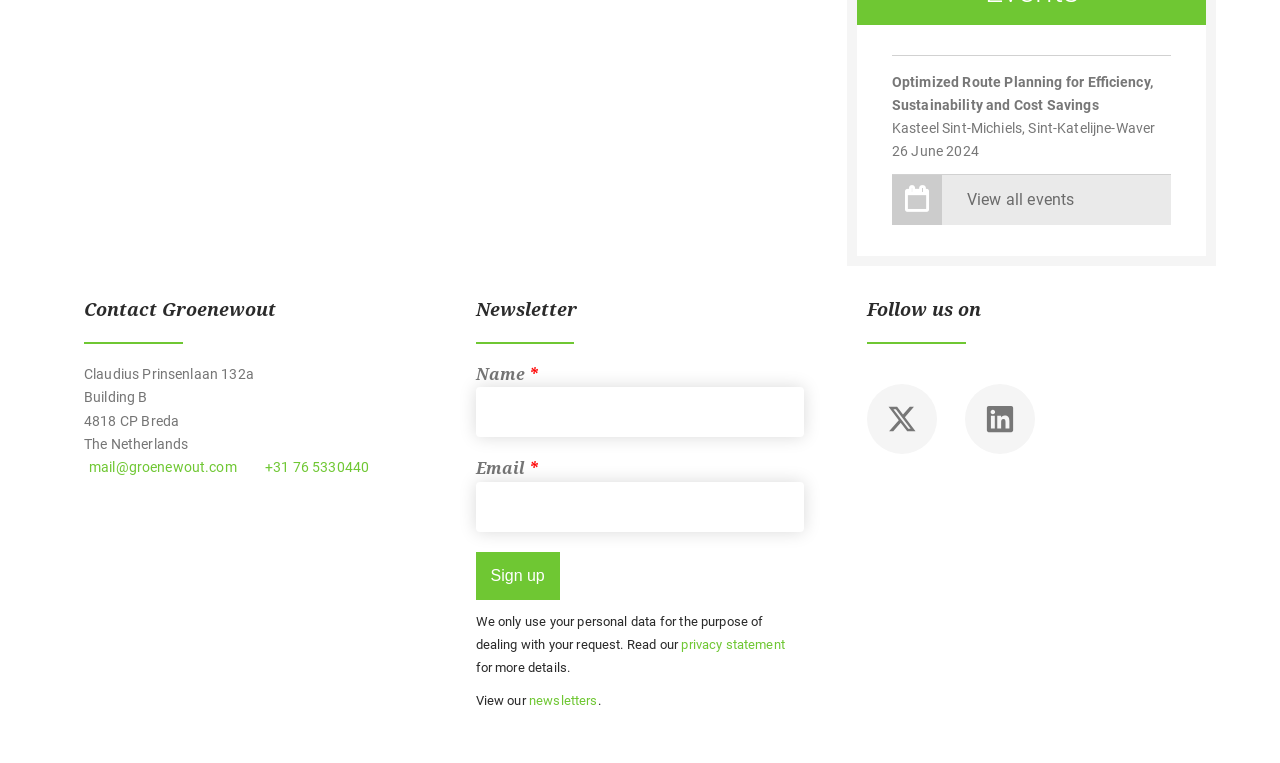Identify the coordinates of the bounding box for the element that must be clicked to accomplish the instruction: "Sign up for the newsletter".

[0.371, 0.723, 0.437, 0.786]